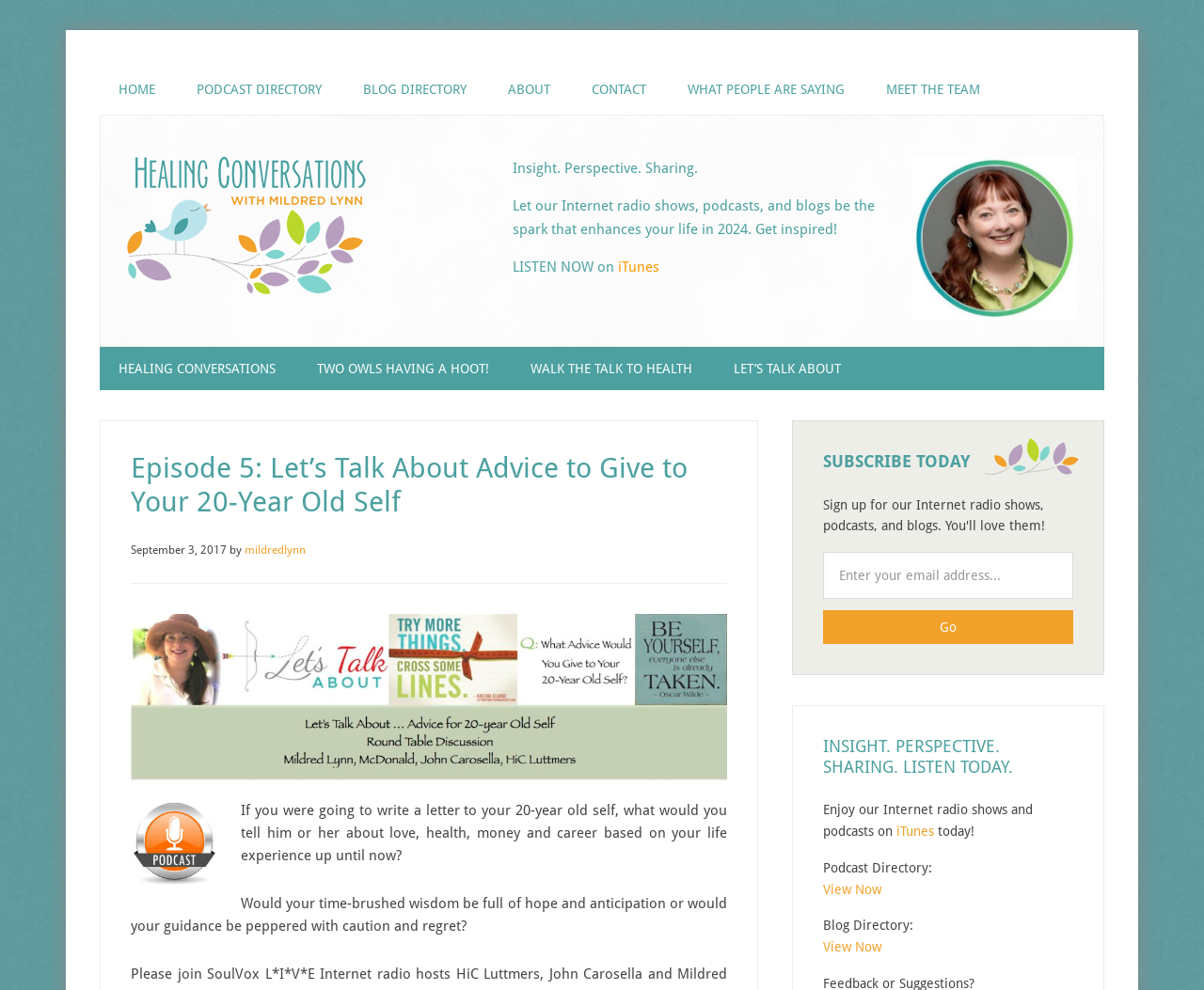What is the date of the podcast episode?
Can you provide a detailed and comprehensive answer to the question?

I found the date of the podcast episode by looking at the time element, which is 'September 3, 2017'. This suggests that the podcast episode was published on this date.